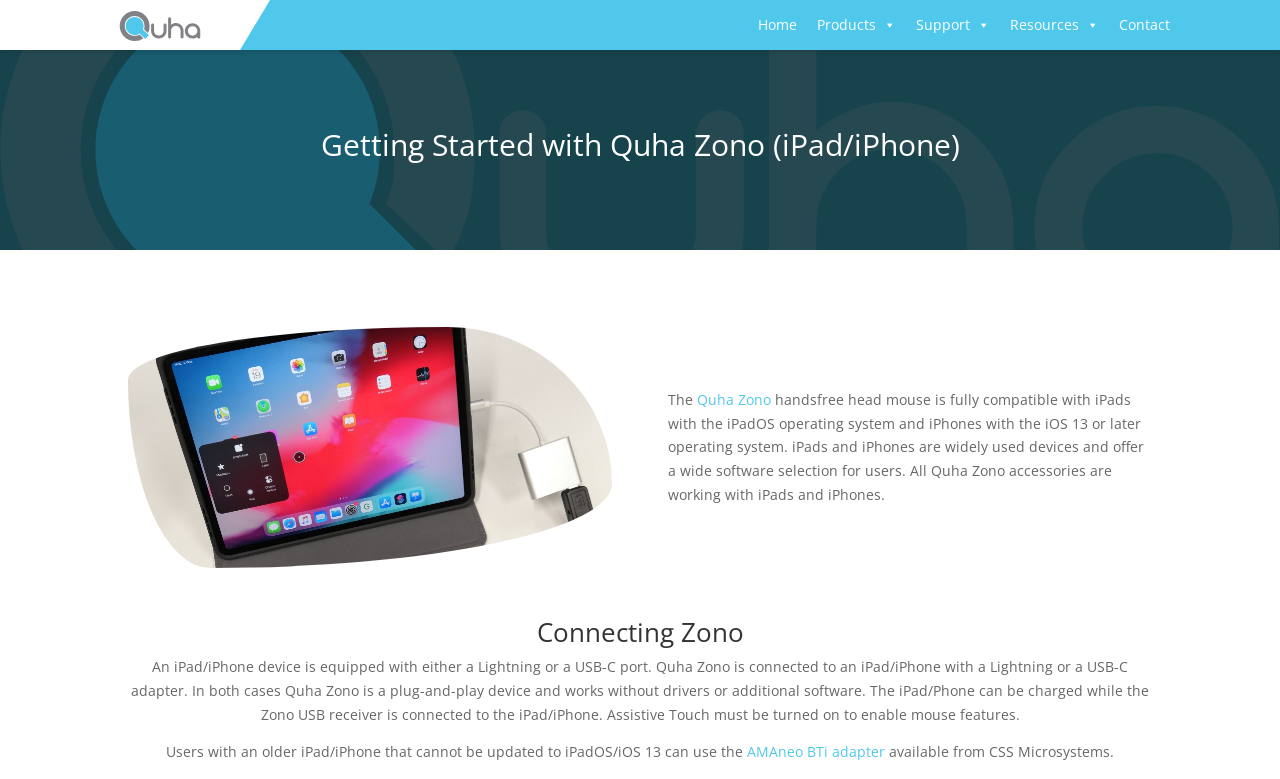Summarize the contents and layout of the webpage in detail.

The webpage is about getting started with Quha Zono on iPad and iPhone devices. At the top, there is a navigation menu with links to "Home", "Products", "Support", "Resources", and "Contact". The "Products", "Support", and "Resources" buttons have dropdown menus.

Below the navigation menu, there is a large heading that reads "Getting Started with Quha Zono (iPad/iPhone)". To the left of the heading, there is an image of an iPad with Quha Zono.

The main content of the page is divided into two sections. The first section explains that Quha Zono is a hands-free head mouse compatible with iPads and iPhones. It provides information about the compatibility of Quha Zono with different iPad and iPhone models and their operating systems.

The second section, headed by "Connecting Zono", explains how to connect Quha Zono to an iPad or iPhone device. It describes the different types of ports available on iPad and iPhone devices and how Quha Zono can be connected using a Lightning or USB-C adapter. The section also provides information about charging the device while using Quha Zono and enabling assistive touch to use mouse features.

There is also a mention of an alternative solution for older iPad and iPhone devices that cannot be updated to the required operating system, which is the AMAneo BTi adapter available from CSS Microsystems.